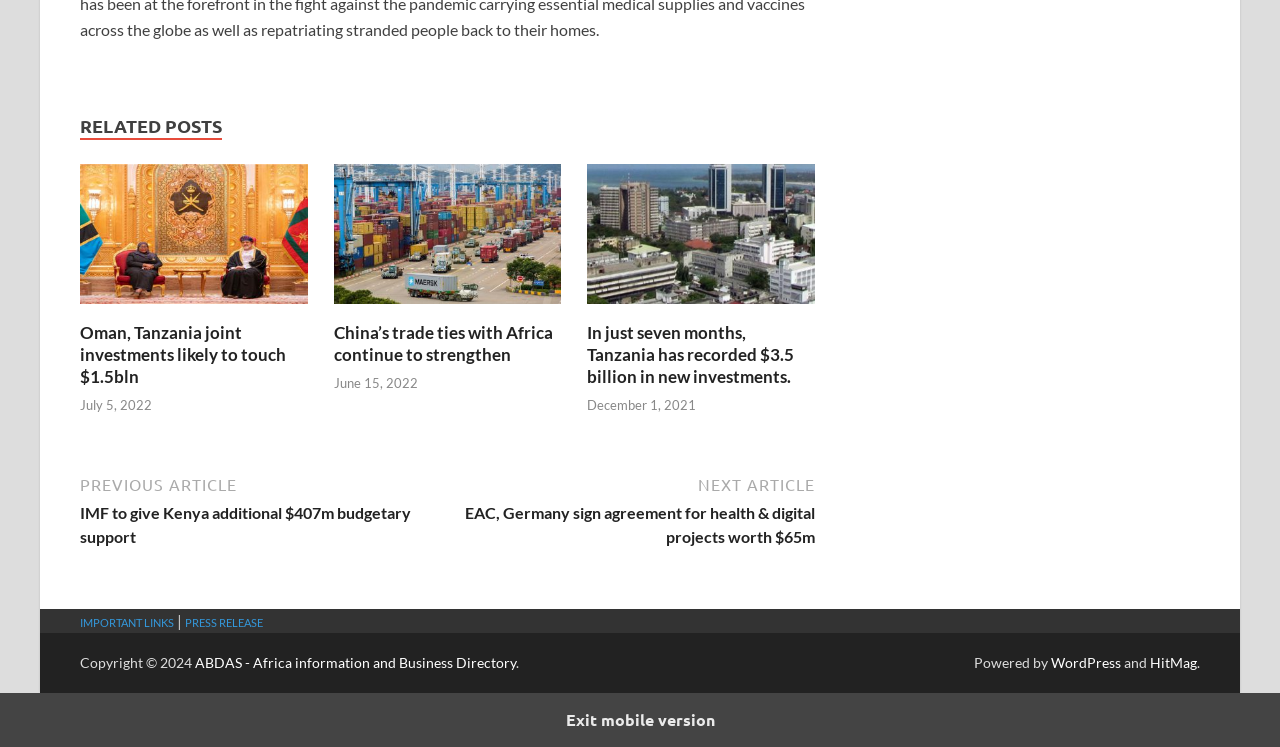What is the date of the oldest related post?
Using the picture, provide a one-word or short phrase answer.

December 1, 2021